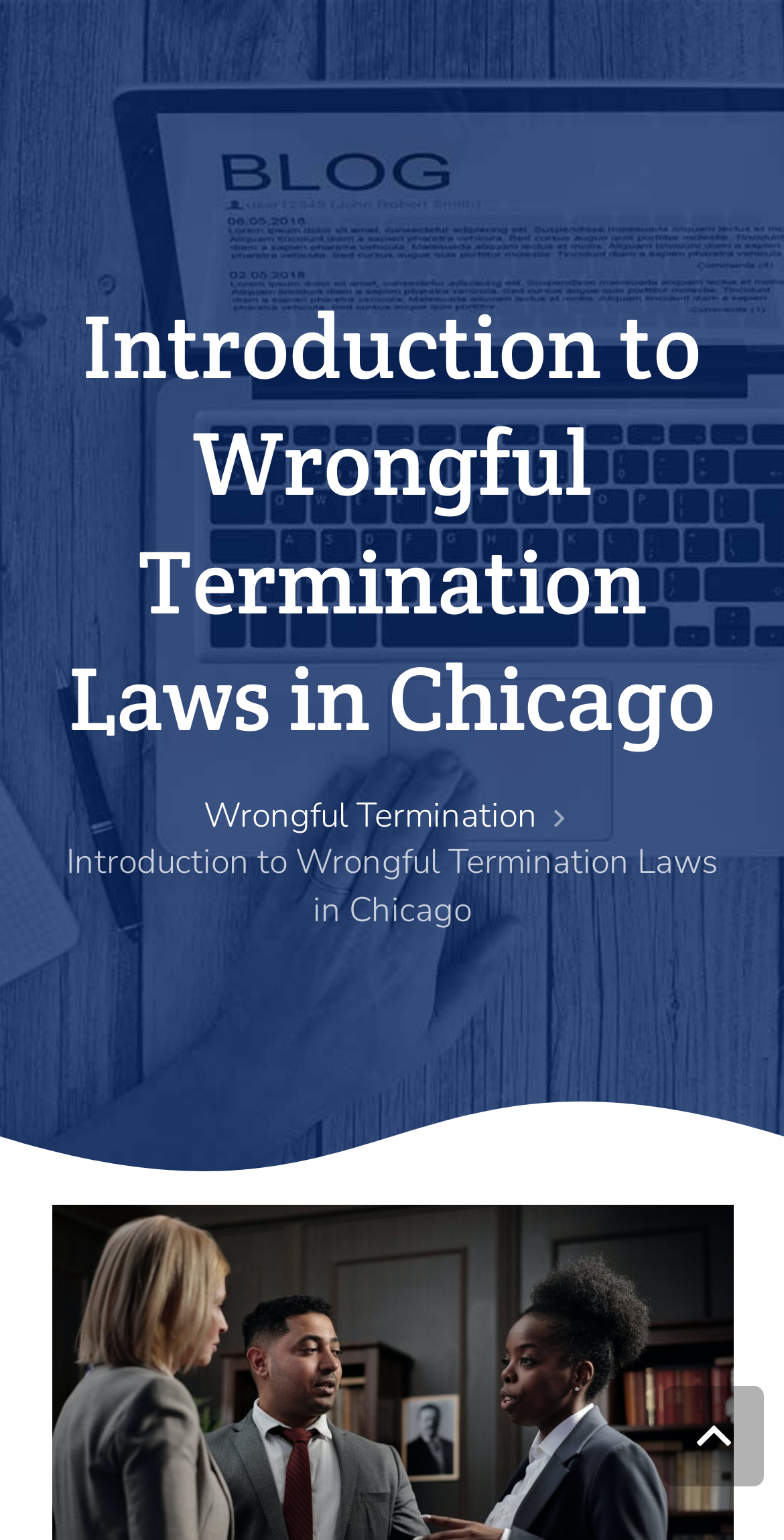Locate the primary headline on the webpage and provide its text.

Introduction to Wrongful Termination Laws in Chicago